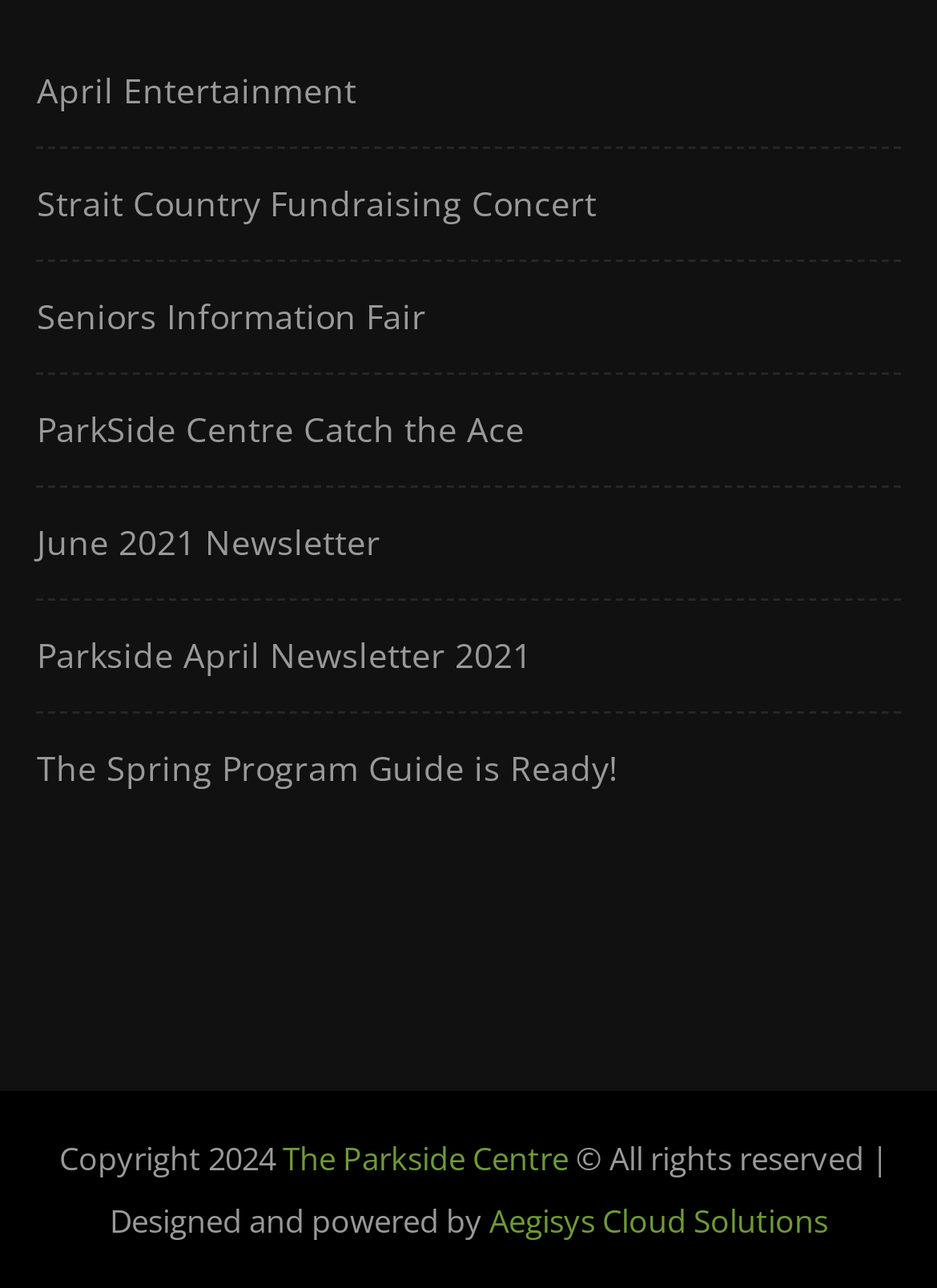How many links are on the webpage? Please answer the question using a single word or phrase based on the image.

8